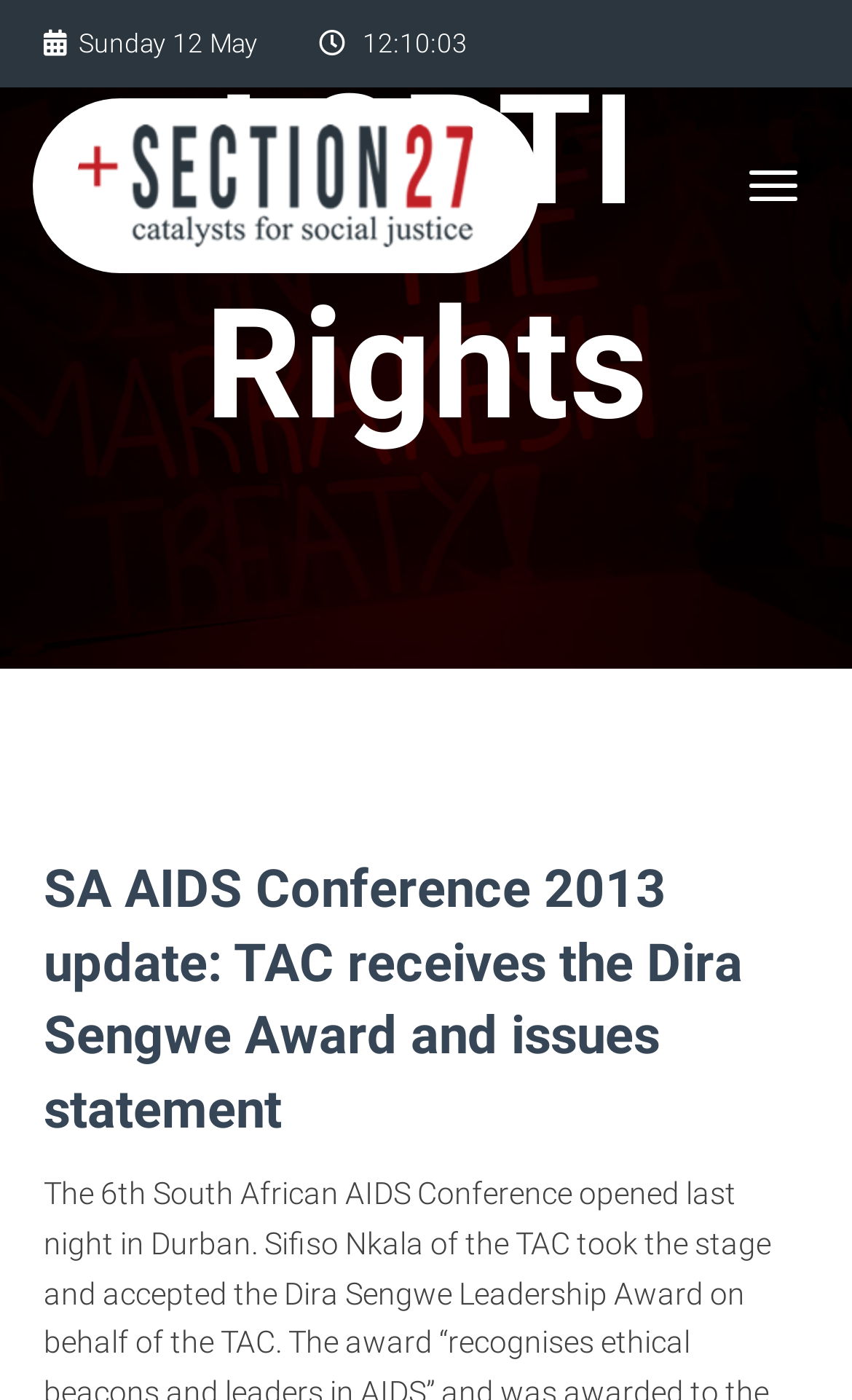What is the date mentioned on the webpage? From the image, respond with a single word or brief phrase.

Sunday 12 May